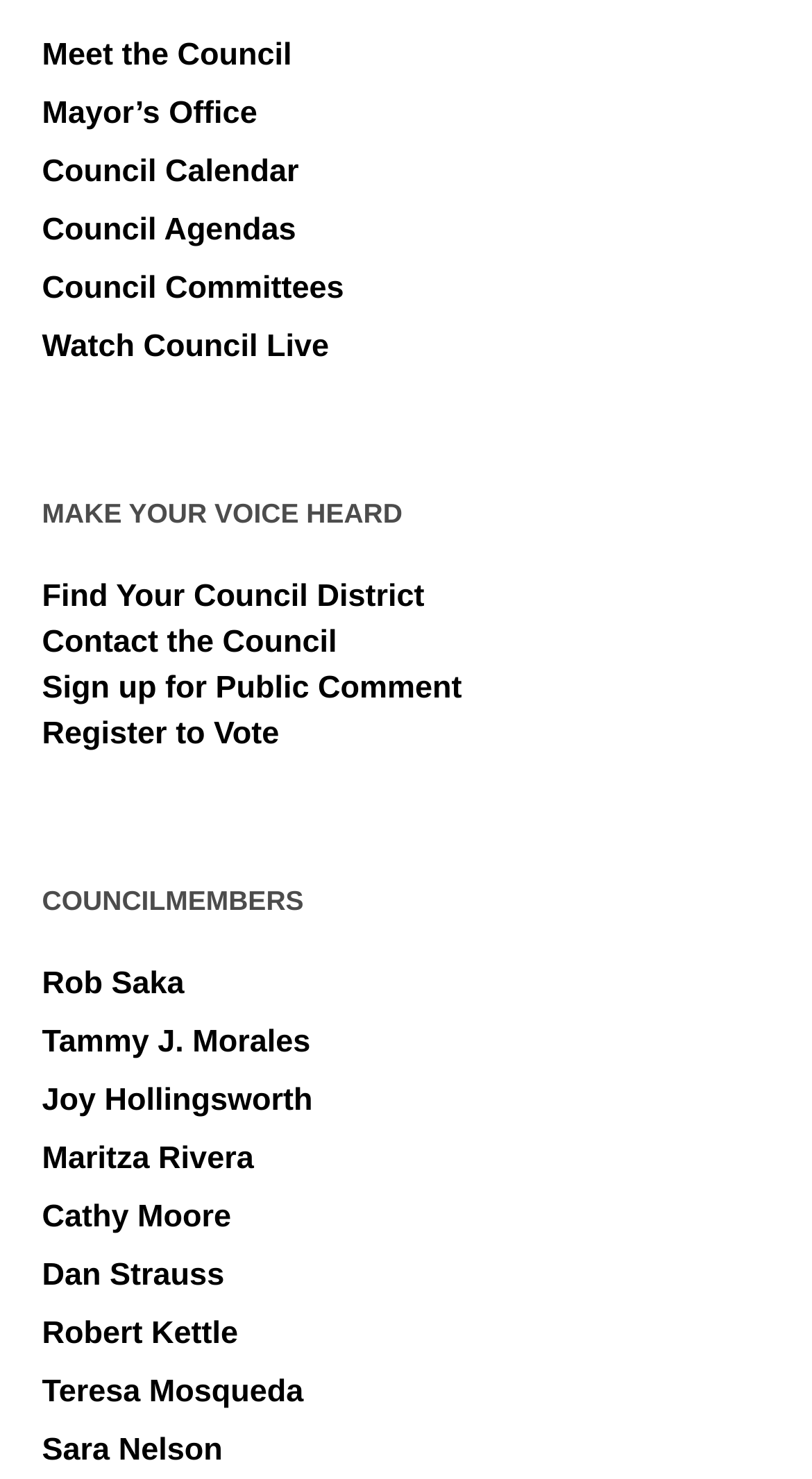Identify the bounding box coordinates of the element to click to follow this instruction: 'Find Your Council District'. Ensure the coordinates are four float values between 0 and 1, provided as [left, top, right, bottom].

[0.052, 0.391, 0.523, 0.415]